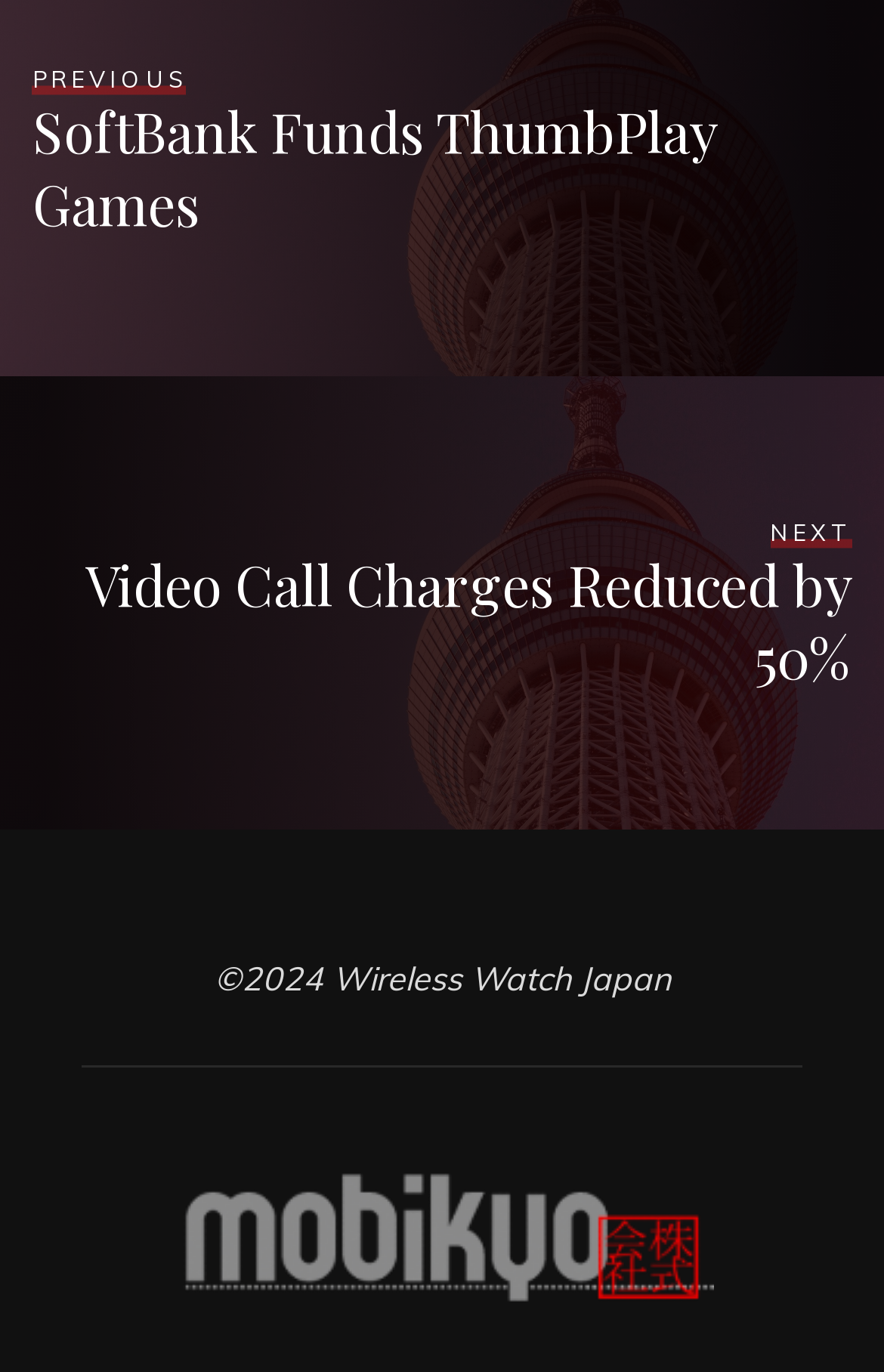What is the position of the 'NEXT' link relative to the 'PREVIOUS' link?
Kindly offer a comprehensive and detailed response to the question.

I compared the y1 and y2 coordinates of the 'NEXT' and 'PREVIOUS' links and found that the 'NEXT' link has a higher y1 value, which means it is located below the 'PREVIOUS' link.